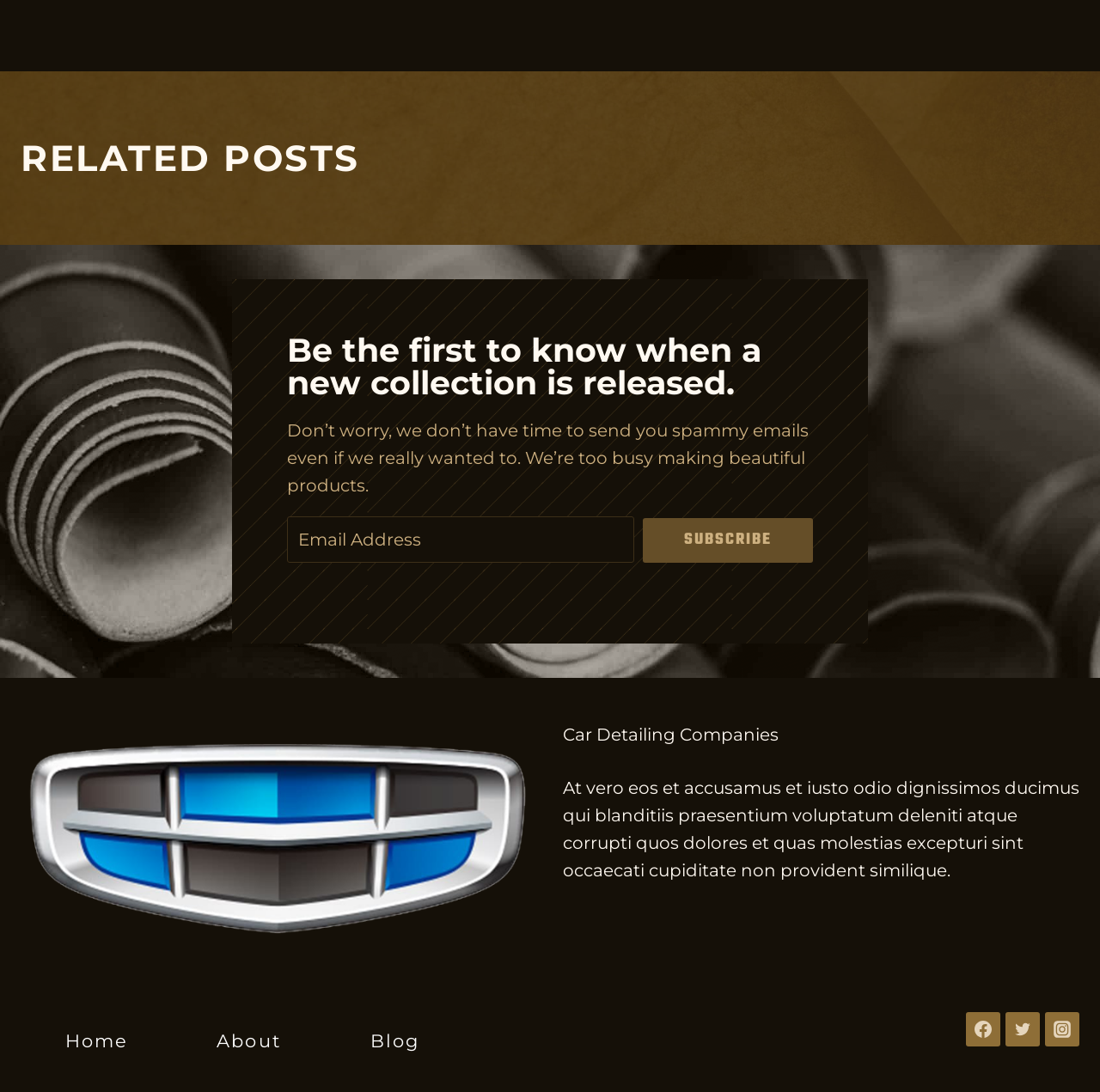Can you find the bounding box coordinates for the element to click on to achieve the instruction: "Read the blog"?

[0.337, 0.93, 0.382, 0.977]